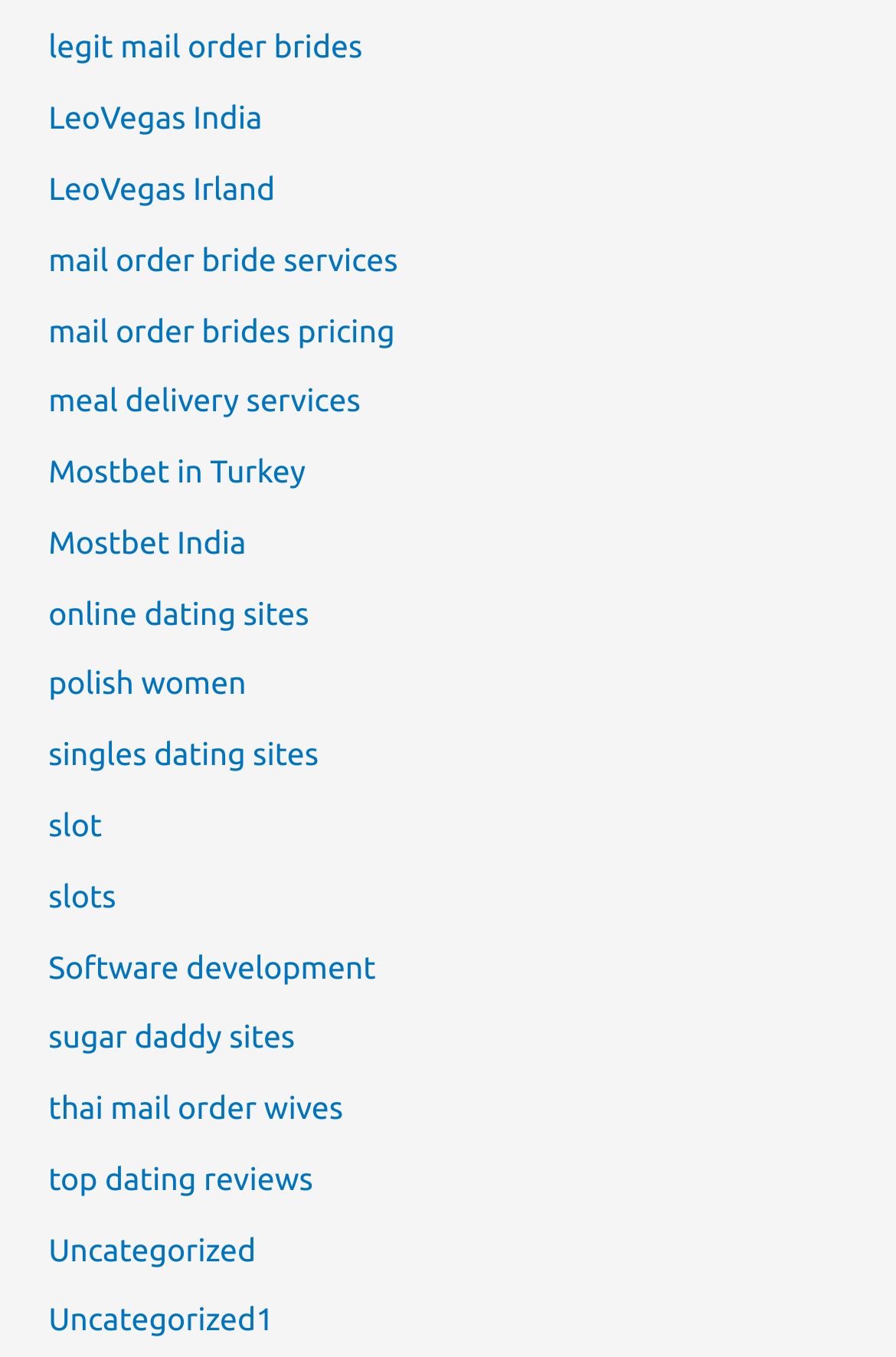Predict the bounding box of the UI element based on the description: "mail order brides pricing". The coordinates should be four float numbers between 0 and 1, formatted as [left, top, right, bottom].

[0.054, 0.229, 0.441, 0.257]